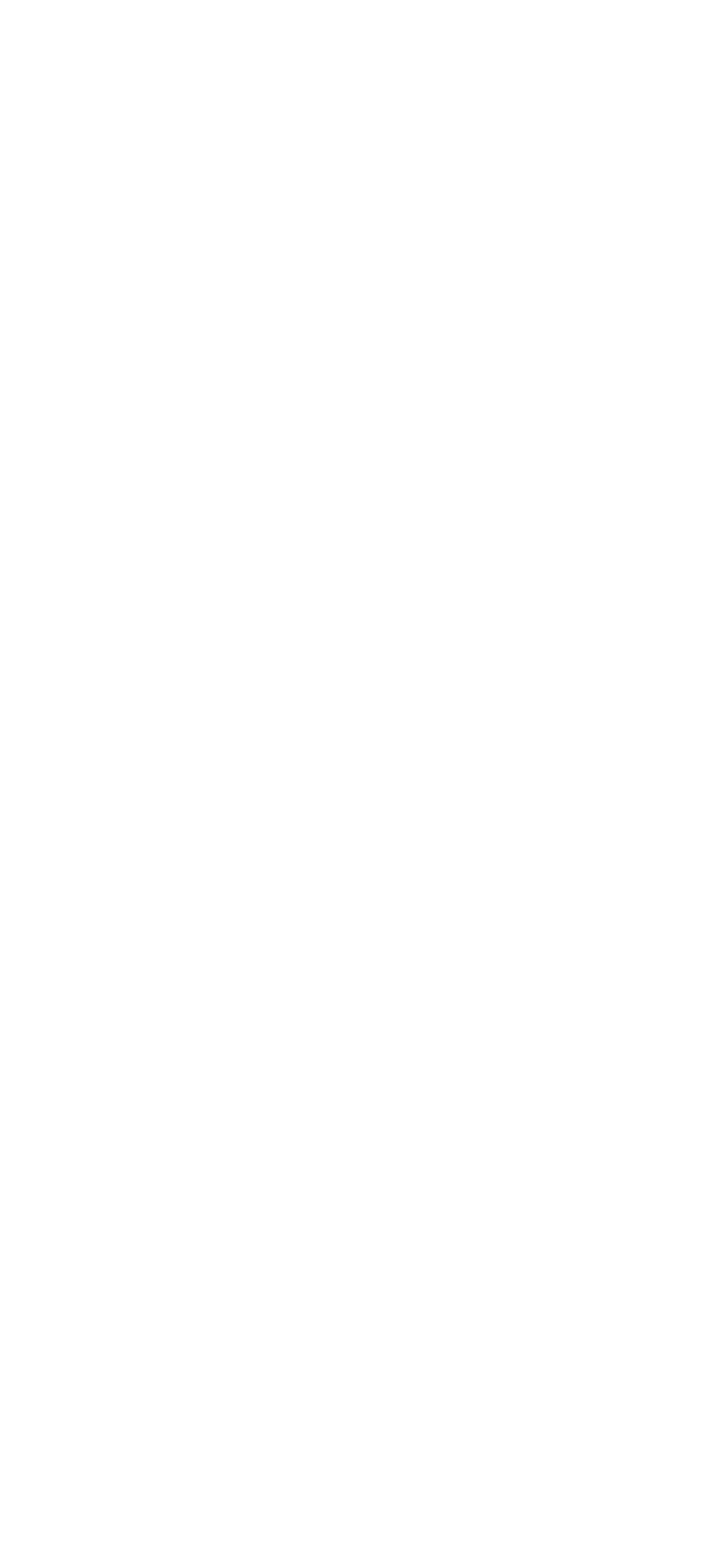Given the description of a UI element: "gallery@mdarbnica.lv", identify the bounding box coordinates of the matching element in the webpage screenshot.

[0.051, 0.497, 0.492, 0.52]